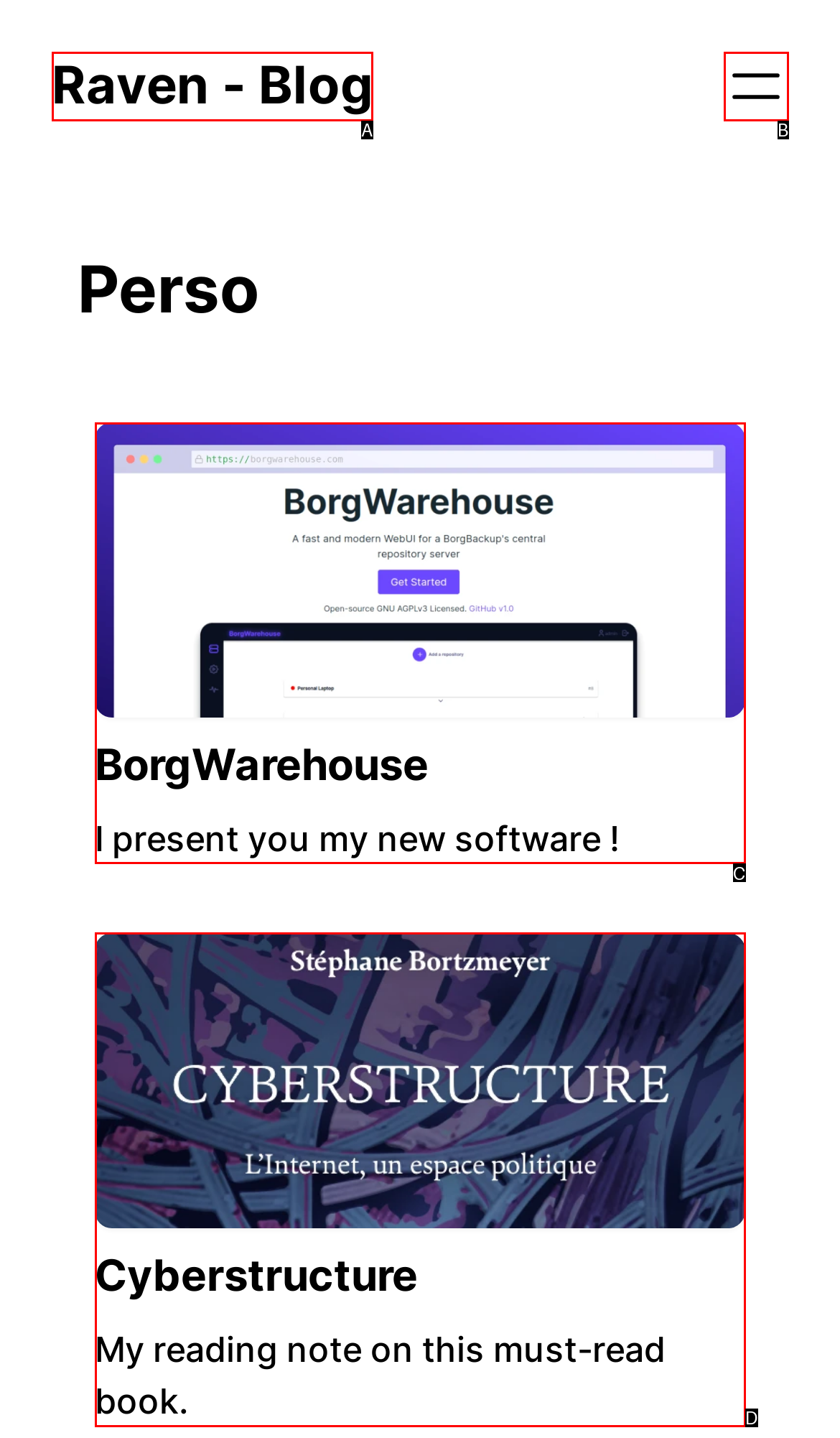Find the HTML element that corresponds to the description: Raven - Blog. Indicate your selection by the letter of the appropriate option.

A